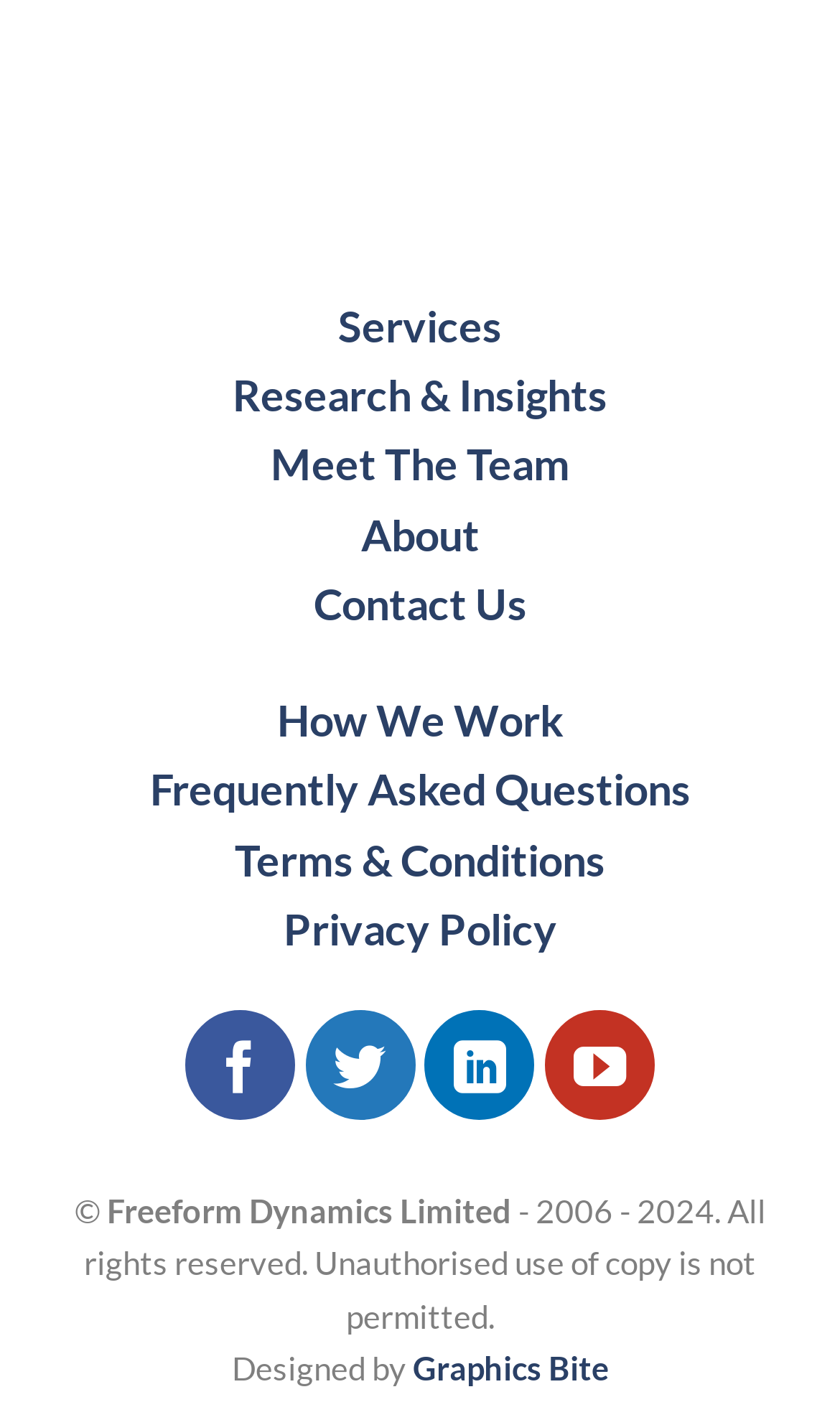Carefully examine the image and provide an in-depth answer to the question: How many social media platforms are linked?

The social media links are located at the bottom of the webpage. There are four links: 'Follow on Facebook', 'Follow on Twitter', 'Follow on LinkedIn', and 'Follow on YouTube'. These links are arranged horizontally and have distinct icons.